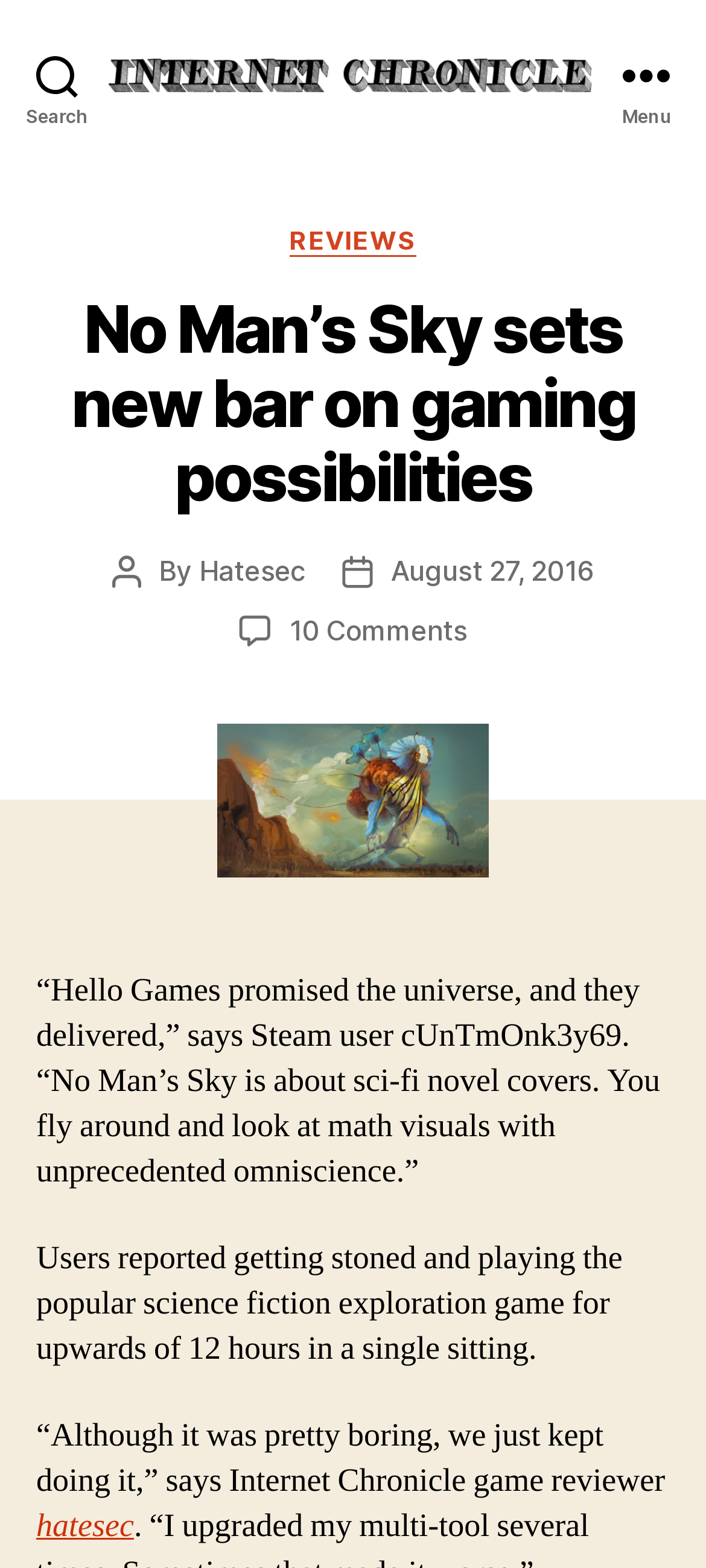Locate the bounding box coordinates of the segment that needs to be clicked to meet this instruction: "View the comments on this post".

[0.41, 0.391, 0.662, 0.413]